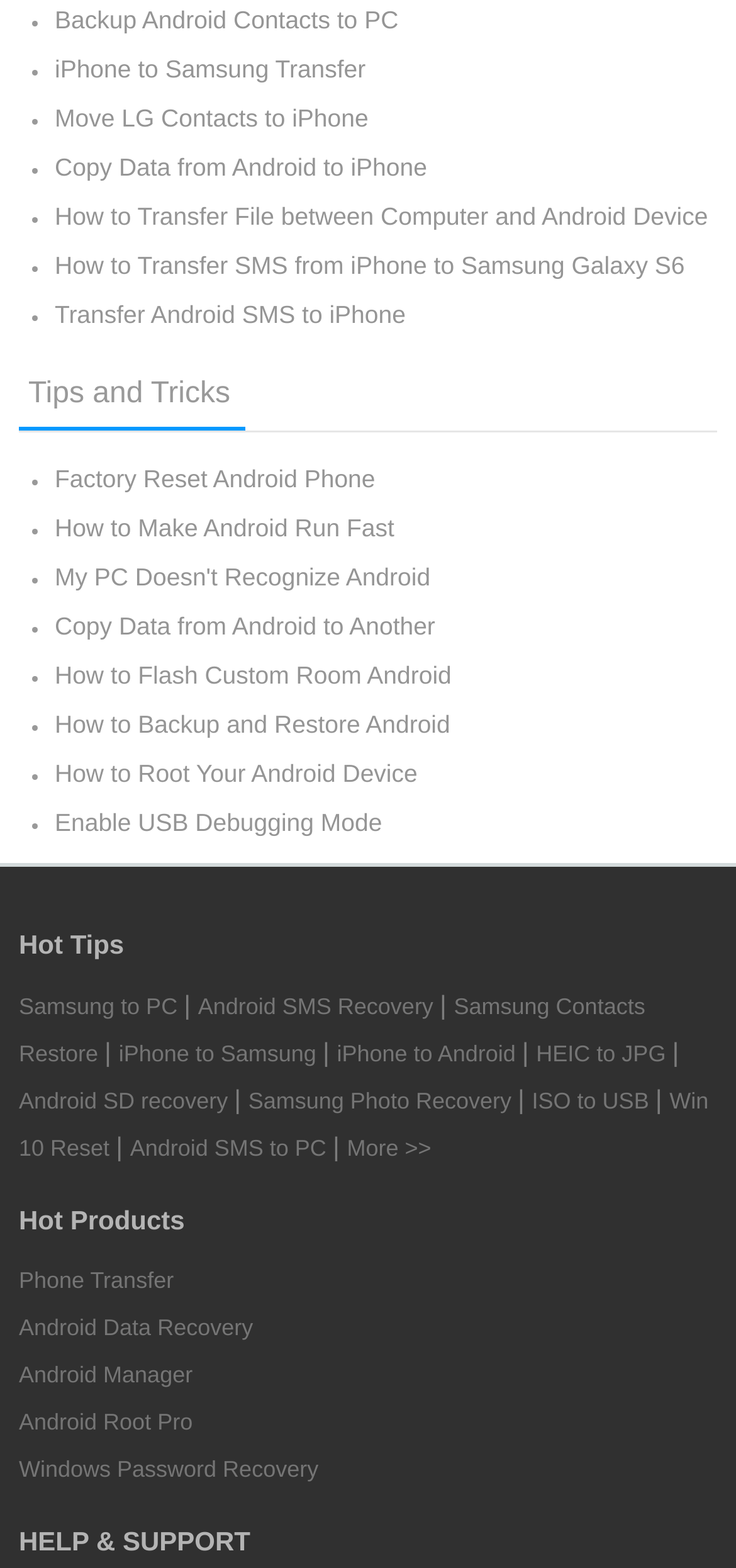What is the purpose of the 'HELP & SUPPORT' section?
Based on the image, please offer an in-depth response to the question.

The 'HELP & SUPPORT' section appears to provide resources and support for users who need help with the products and services offered on the webpage. This section may include FAQs, tutorials, and contact information for support teams.